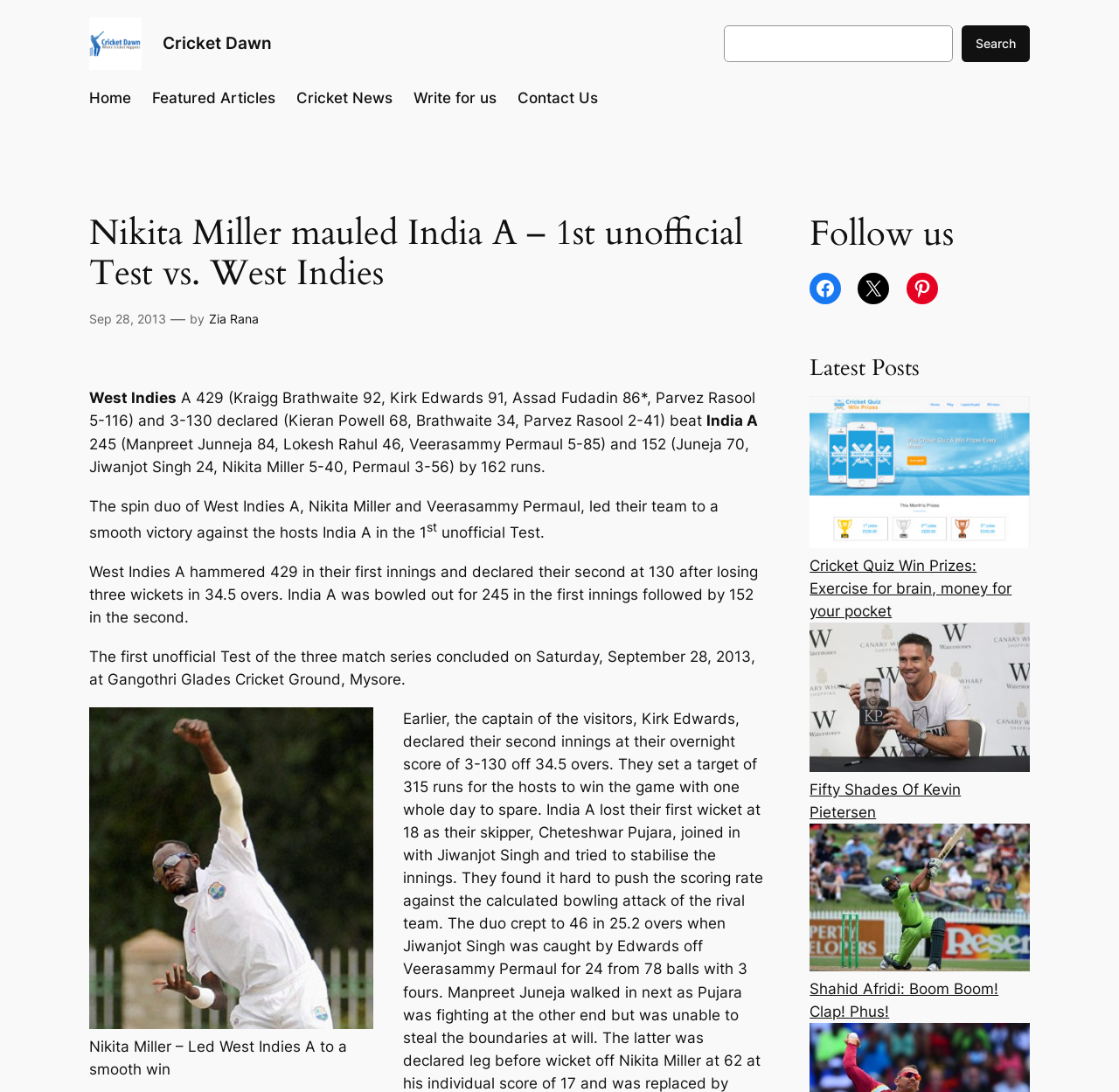Articulate a detailed summary of the webpage's content and design.

The webpage is about cricket news, specifically a report on a match between West Indies A and India A. At the top, there is a logo and a navigation menu with links to "Home", "Featured Articles", "Cricket News", "Write for us", and "Contact Us". Below the navigation menu, there is a search bar with a search button.

The main content of the webpage is an article about the match, with a heading that reads "Nikita Miller mauled India A – 1st unofficial Test vs. West Indies". The article is divided into several paragraphs, with the first paragraph describing the match result. The text is accompanied by a figure with a caption, which is an image of Nikita Miller, a West Indies A player.

To the right of the main content, there are several sections. One section is headed "Follow us" and contains links to social media platforms such as Facebook, Pinterest, and others. Below this section, there is a section headed "Latest Posts" with links to other cricket-related articles, each accompanied by an image.

Overall, the webpage has a clean layout, with a focus on the main article and several secondary sections that provide additional information and links to other related content.